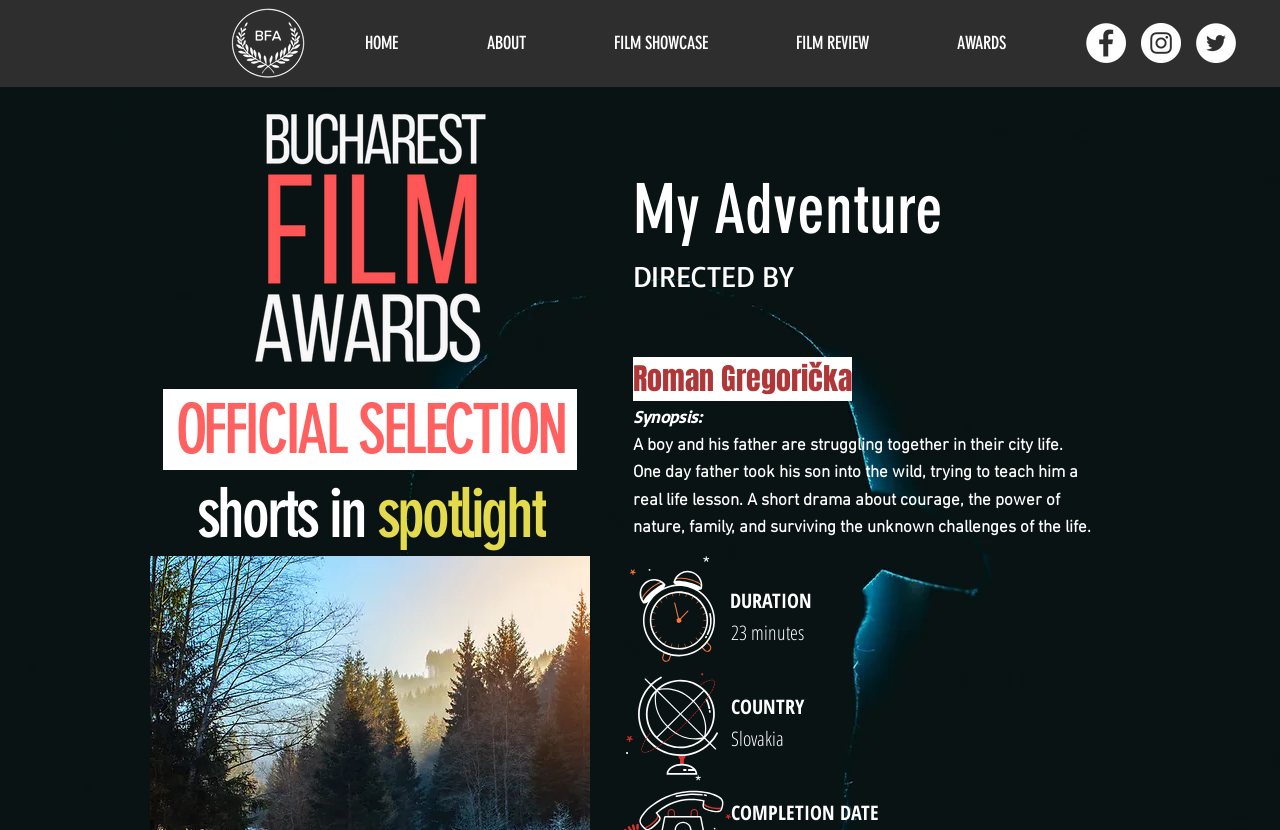Find and indicate the bounding box coordinates of the region you should select to follow the given instruction: "Check the Facebook social media link".

[0.848, 0.028, 0.88, 0.076]